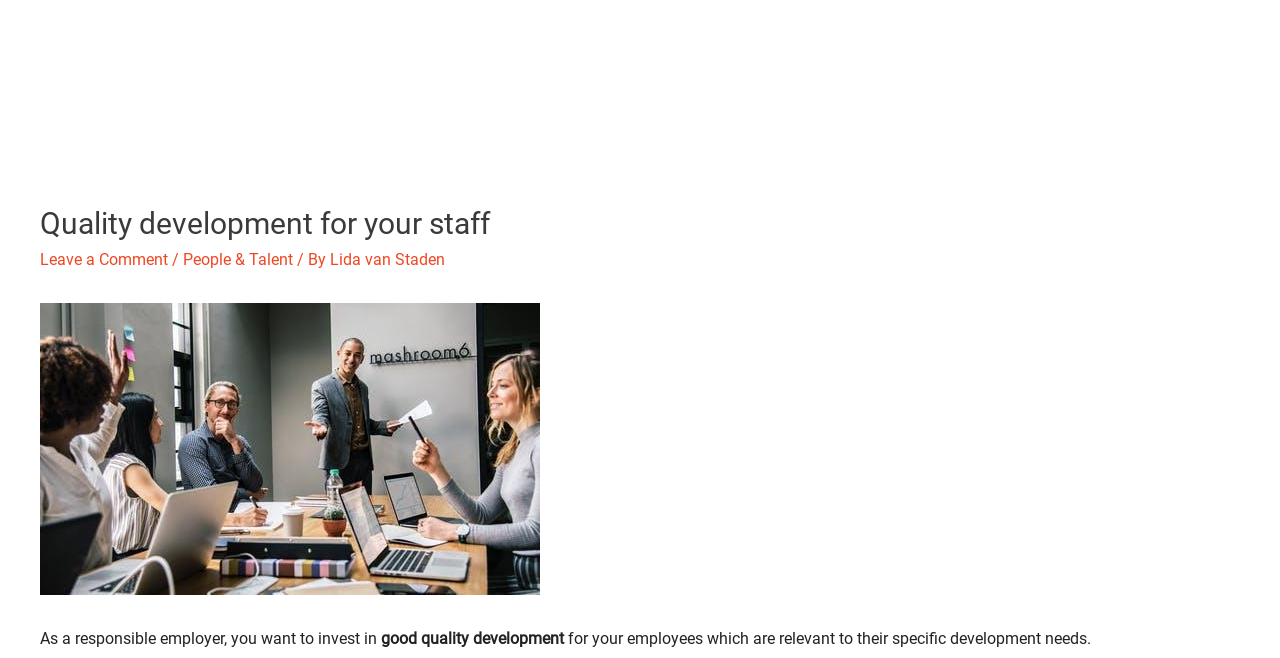What is the last link in the navigation menu?
Please respond to the question with a detailed and informative answer.

The navigation menu is located at the top of the webpage, and the last link in the menu is 'COVID-19 News', which is the ninth link from the left.